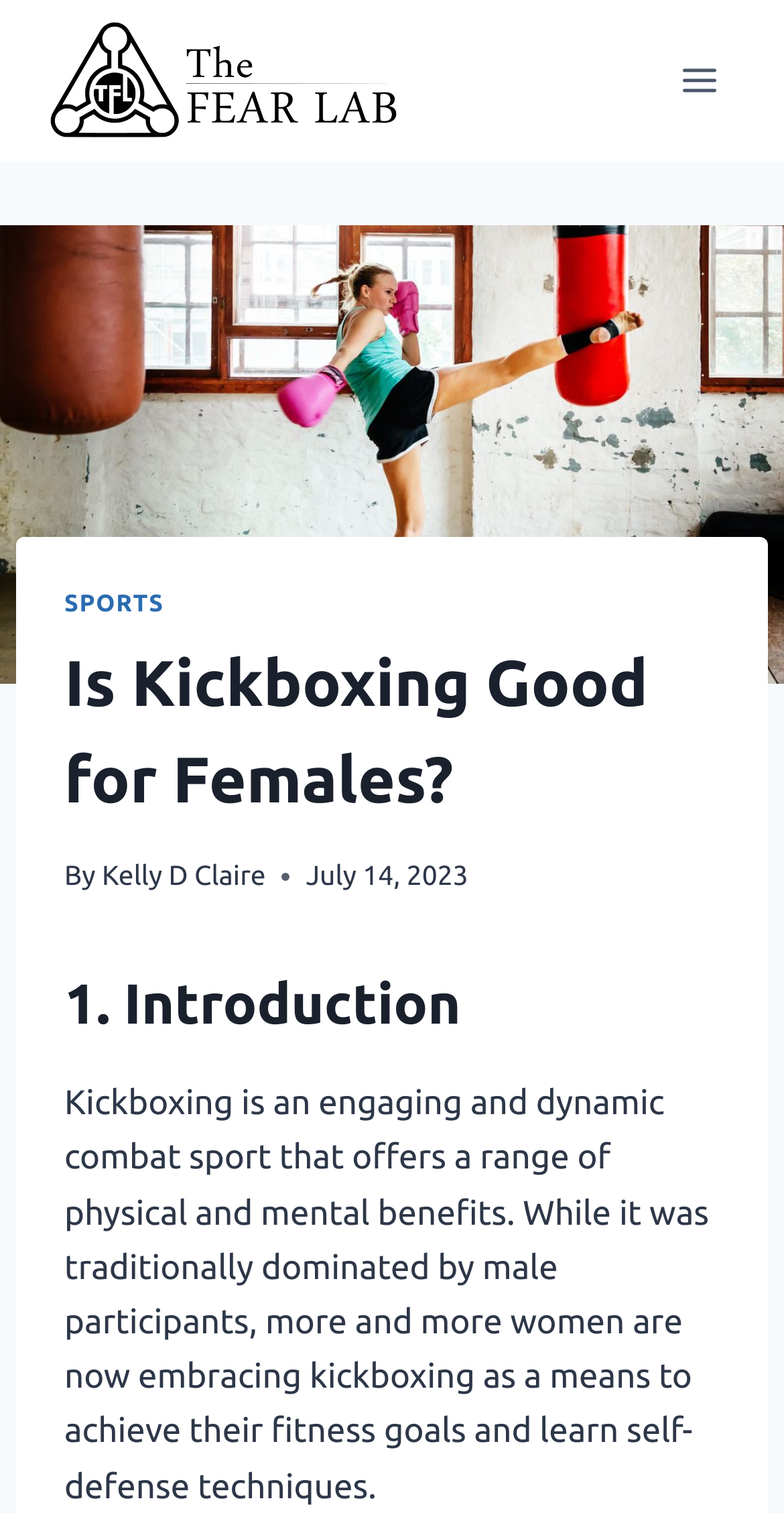Bounding box coordinates are specified in the format (top-left x, top-left y, bottom-right x, bottom-right y). All values are floating point numbers bounded between 0 and 1. Please provide the bounding box coordinate of the region this sentence describes: Sports

[0.082, 0.391, 0.209, 0.408]